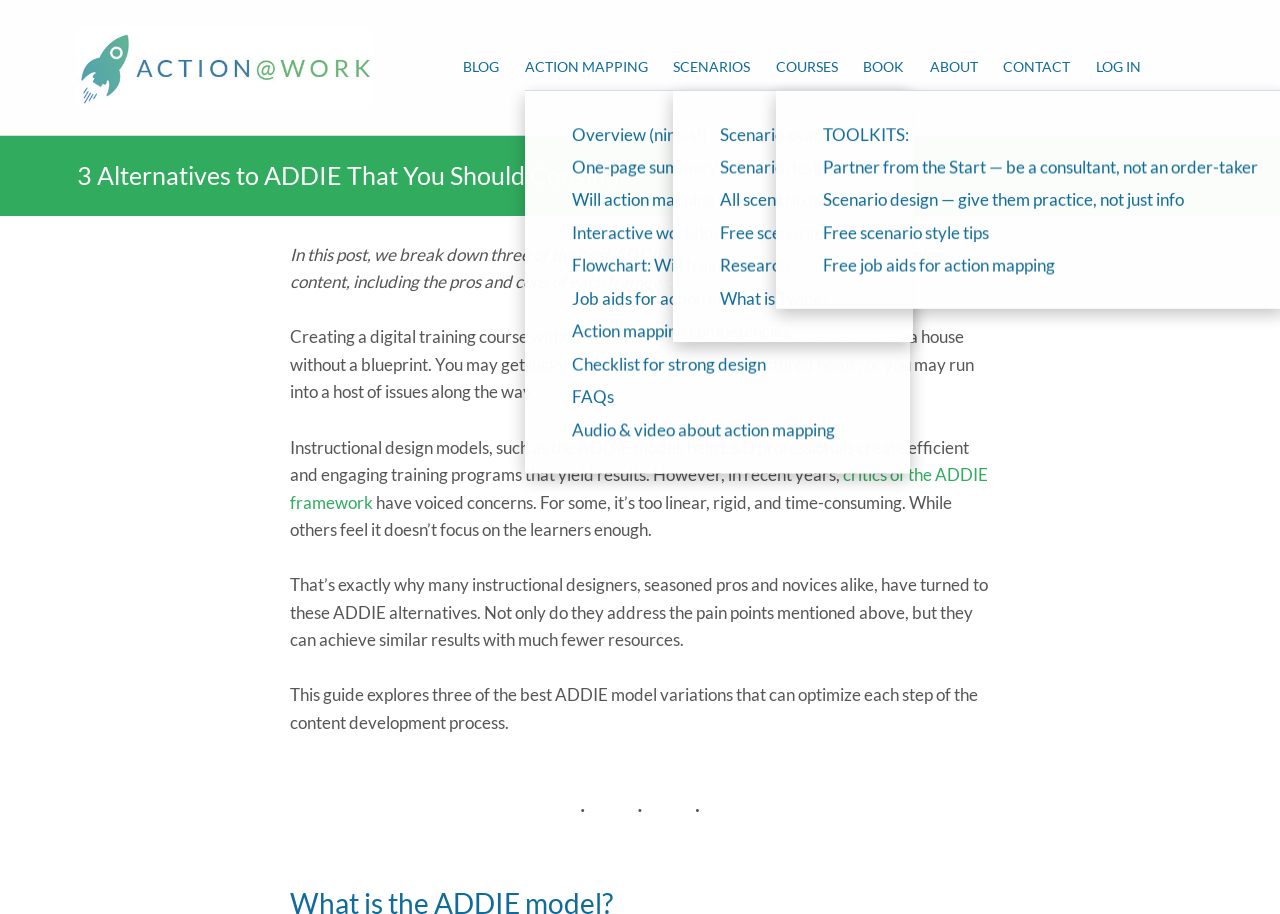Provide an in-depth caption for the contents of the webpage.

The webpage is about instructional design models, specifically alternatives to the ADDIE model for developing eLearning content. At the top left, there is a link to "Training design - Cathy Moore" with an accompanying image. Next to it, there is a heading with the same title. Below the heading, there is a navigation menu with links to various sections of the website, including "BLOG", "ACTION MAPPING", "SCENARIOS", "COURSES", "BOOK", "ABOUT", "CONTACT", and "LOG IN".

The main content of the webpage is divided into sections. The first section has a heading "3 Alternatives to ADDIE That You Should Consider" and provides an introduction to the topic. The text explains that instructional design models are essential for creating efficient and engaging training programs, but critics of the ADDIE model have raised concerns about its limitations. The section also mentions that the guide will explore three ADDIE model variations that can optimize each step of the content development process.

There are six links in the navigation menu, and one link to "critics of the ADDIE framework" within the main content. There are also several blocks of text, including a brief introduction, a description of the limitations of the ADDIE model, and an overview of the guide. A horizontal separator line separates the main content from the rest of the page.